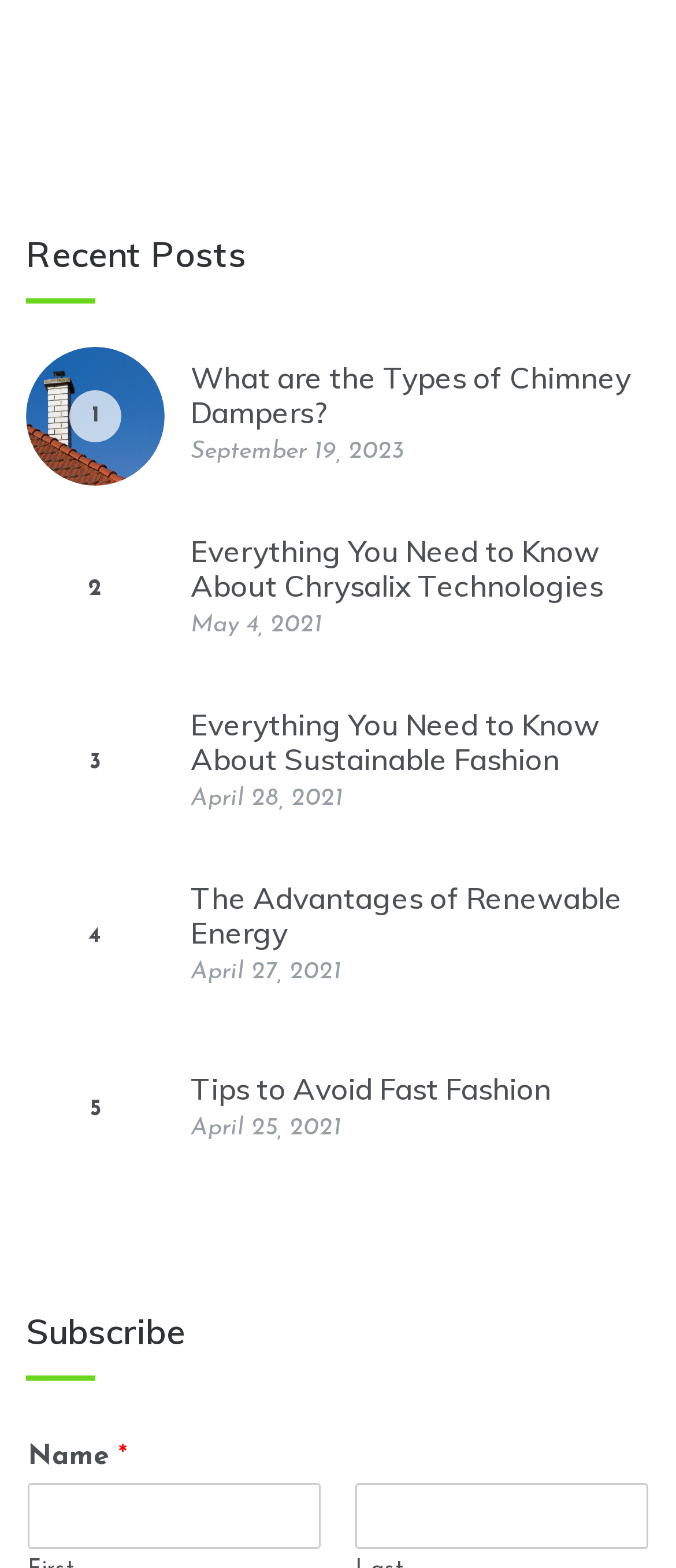Bounding box coordinates must be specified in the format (top-left x, top-left y, bottom-right x, bottom-right y). All values should be floating point numbers between 0 and 1. What are the bounding box coordinates of the UI element described as: parent_node: Last name="wpforms[fields][0][last]"

[0.526, 0.946, 0.959, 0.988]